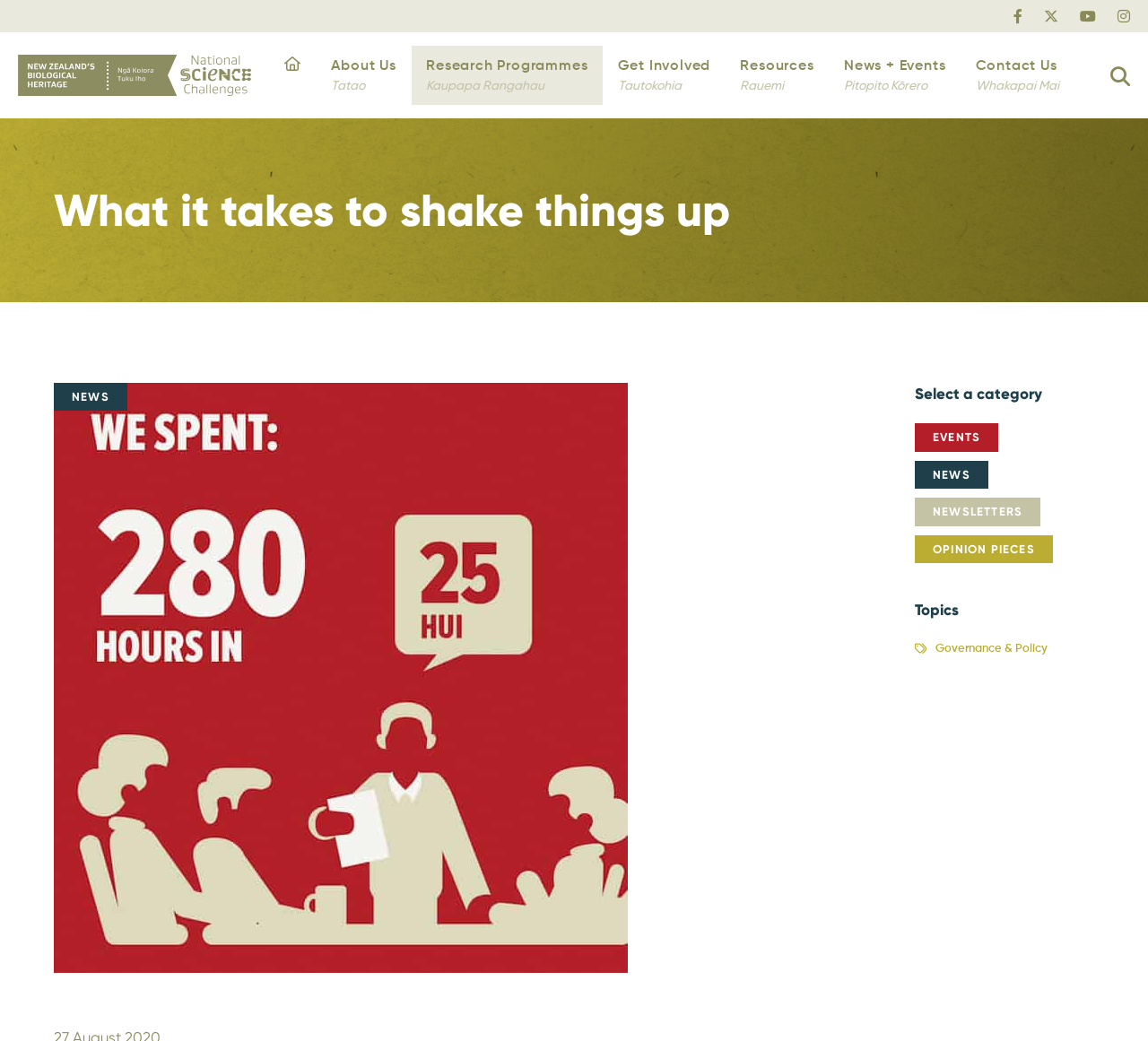What is the title of the infographic?
Please answer the question as detailed as possible based on the image.

The title of the infographic can be found by looking at the image description, which is 'Scoping Infographic-Draft-V2'.